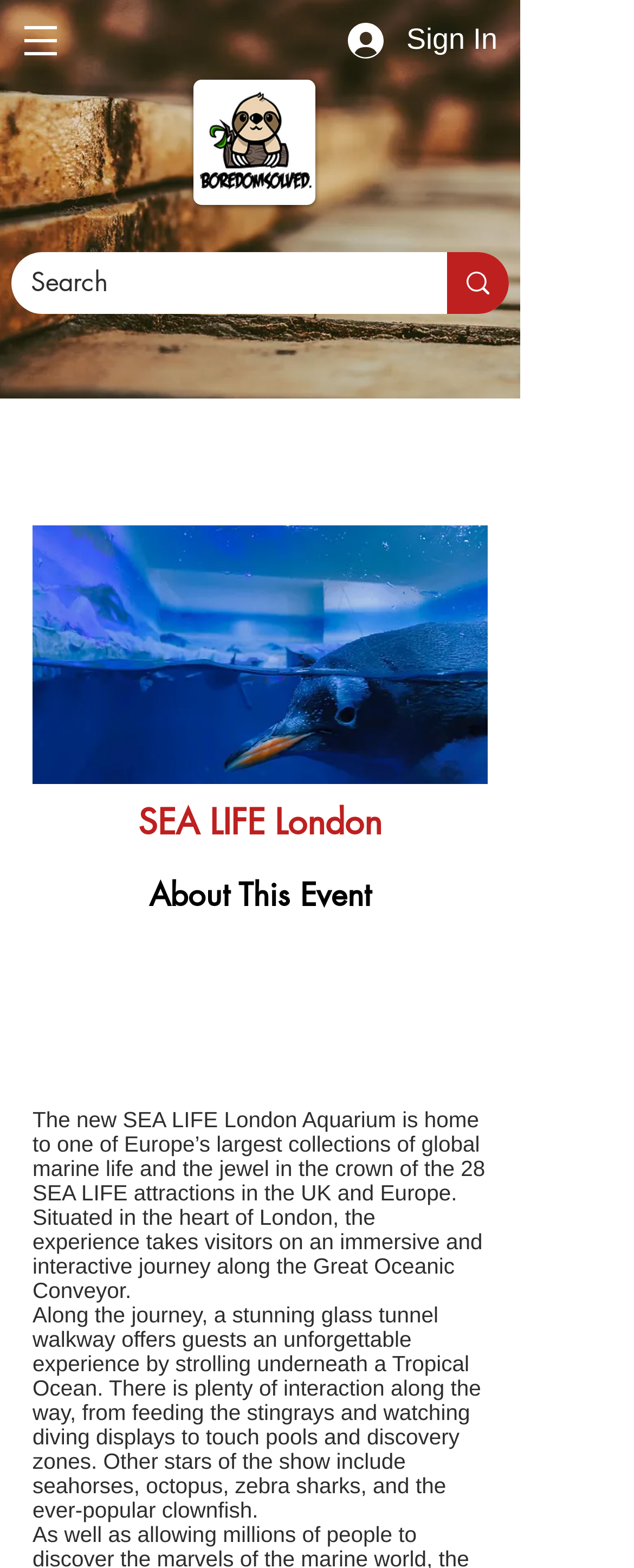What type of marine life can be found at SEA LIFE London?
Examine the image and provide an in-depth answer to the question.

From the webpage, I can see that SEA LIFE London features a diverse range of marine life, including seahorses, octopus, zebra sharks, and clownfish, which are mentioned as some of the stars of the show.